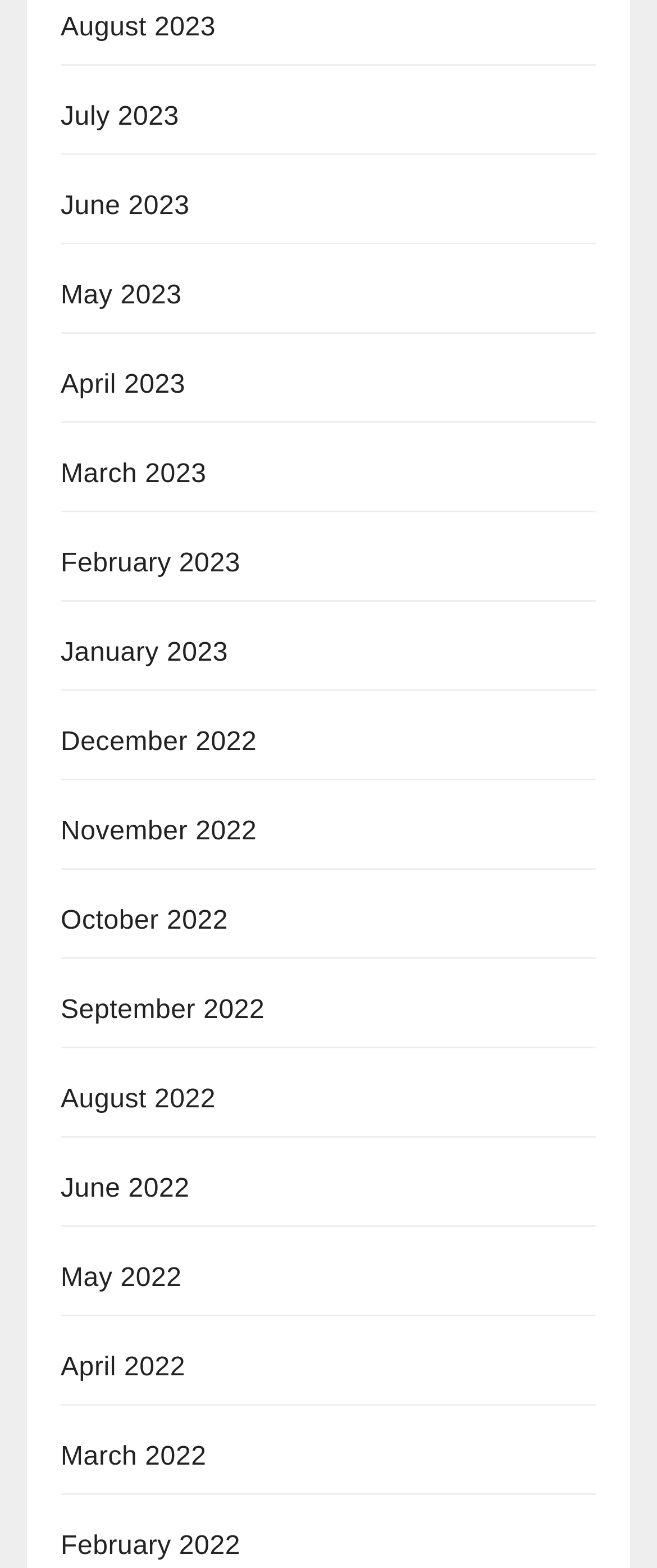Locate the bounding box coordinates of the clickable part needed for the task: "View July 2023".

[0.092, 0.066, 0.273, 0.084]